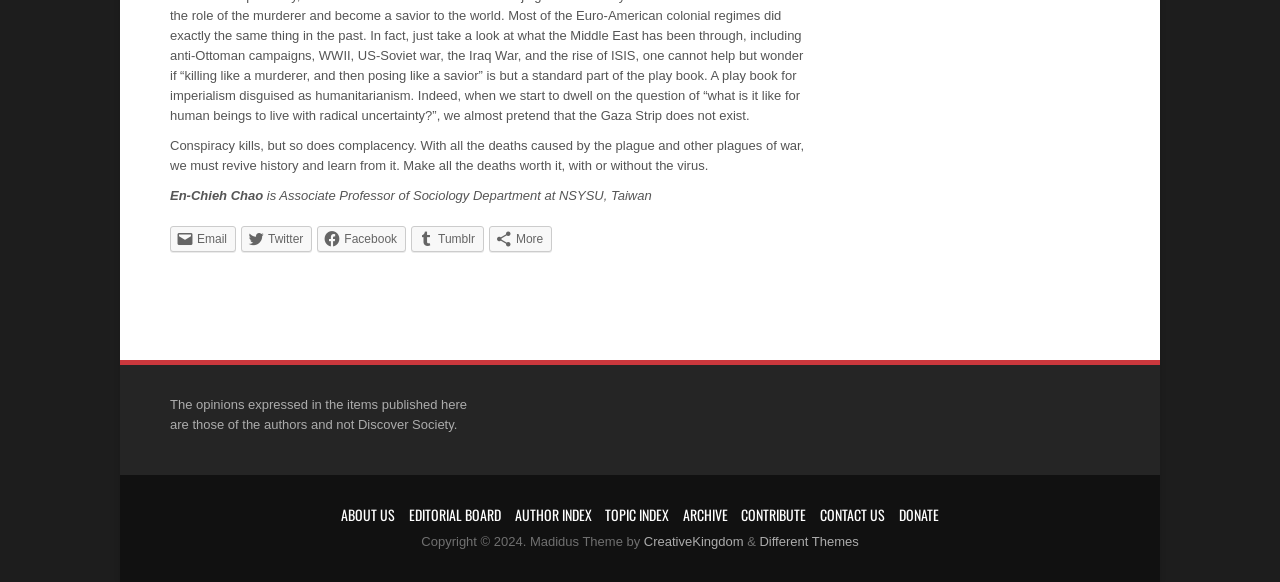What social media platforms are available?
Refer to the image and offer an in-depth and detailed answer to the question.

The social media platforms are listed as links, including 'Email', 'Twitter', 'Facebook', 'Tumblr', and 'More', which are all link elements.